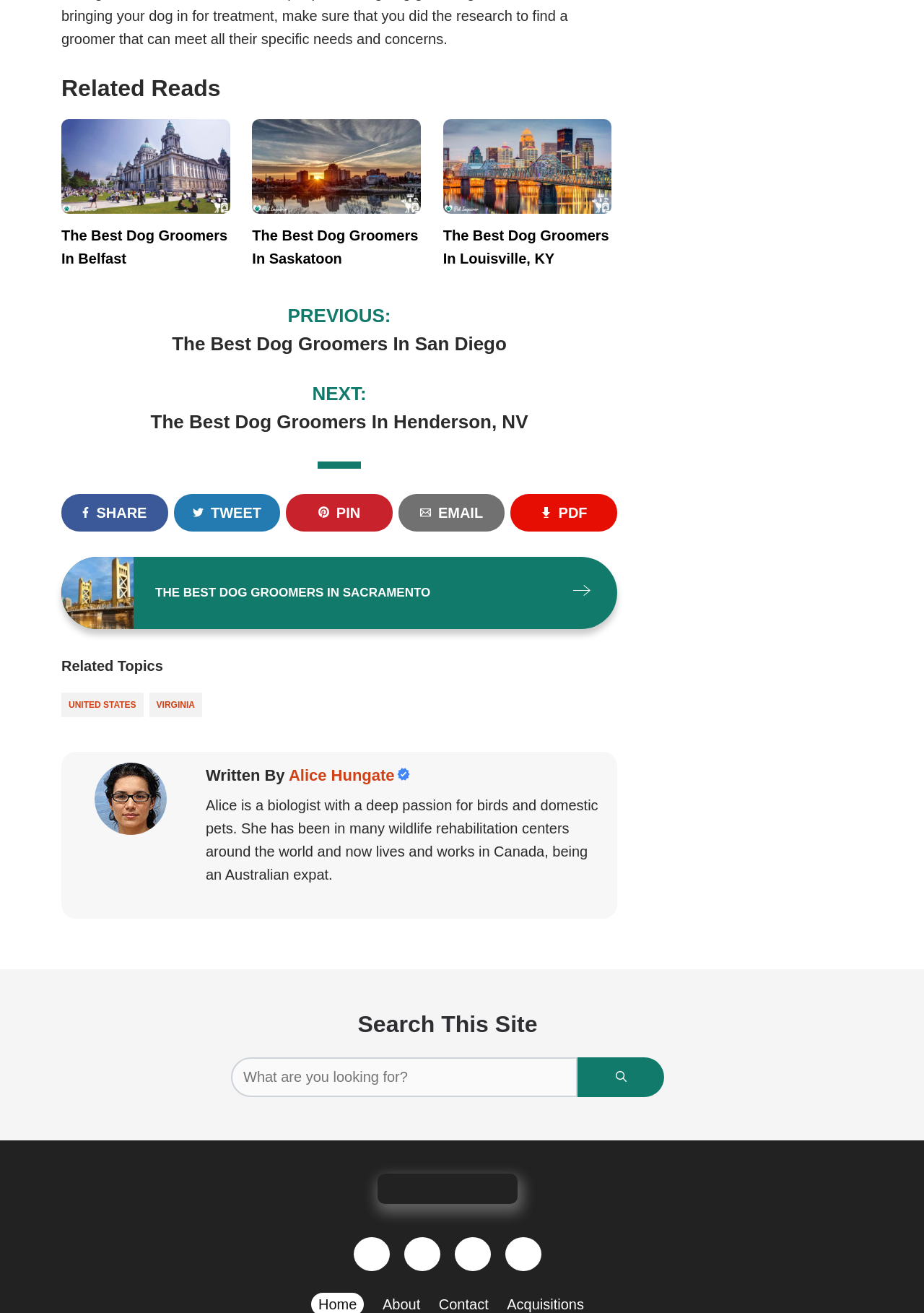What is the topic of the 'Related Reads' section?
Please provide a comprehensive answer based on the contents of the image.

The 'Related Reads' section is located at the top of the webpage, and it contains links to various articles about dog groomers in different cities, such as Belfast, Saskatoon, and Louisville, KY. Therefore, the topic of this section is dog groomers.